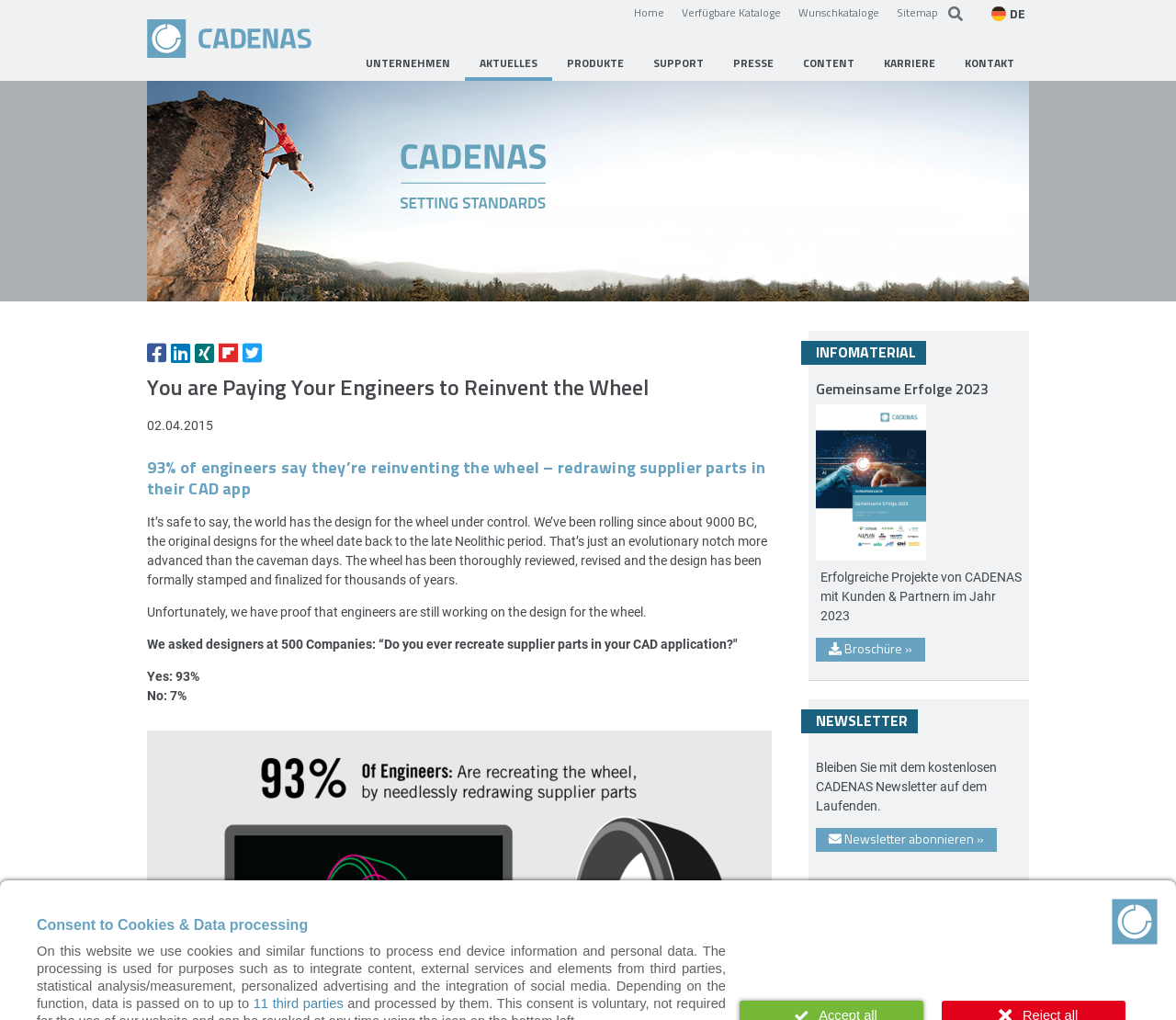Find the bounding box coordinates of the element you need to click on to perform this action: 'Click the 'Newsletter abonnieren »' button'. The coordinates should be represented by four float values between 0 and 1, in the format [left, top, right, bottom].

[0.694, 0.812, 0.848, 0.835]